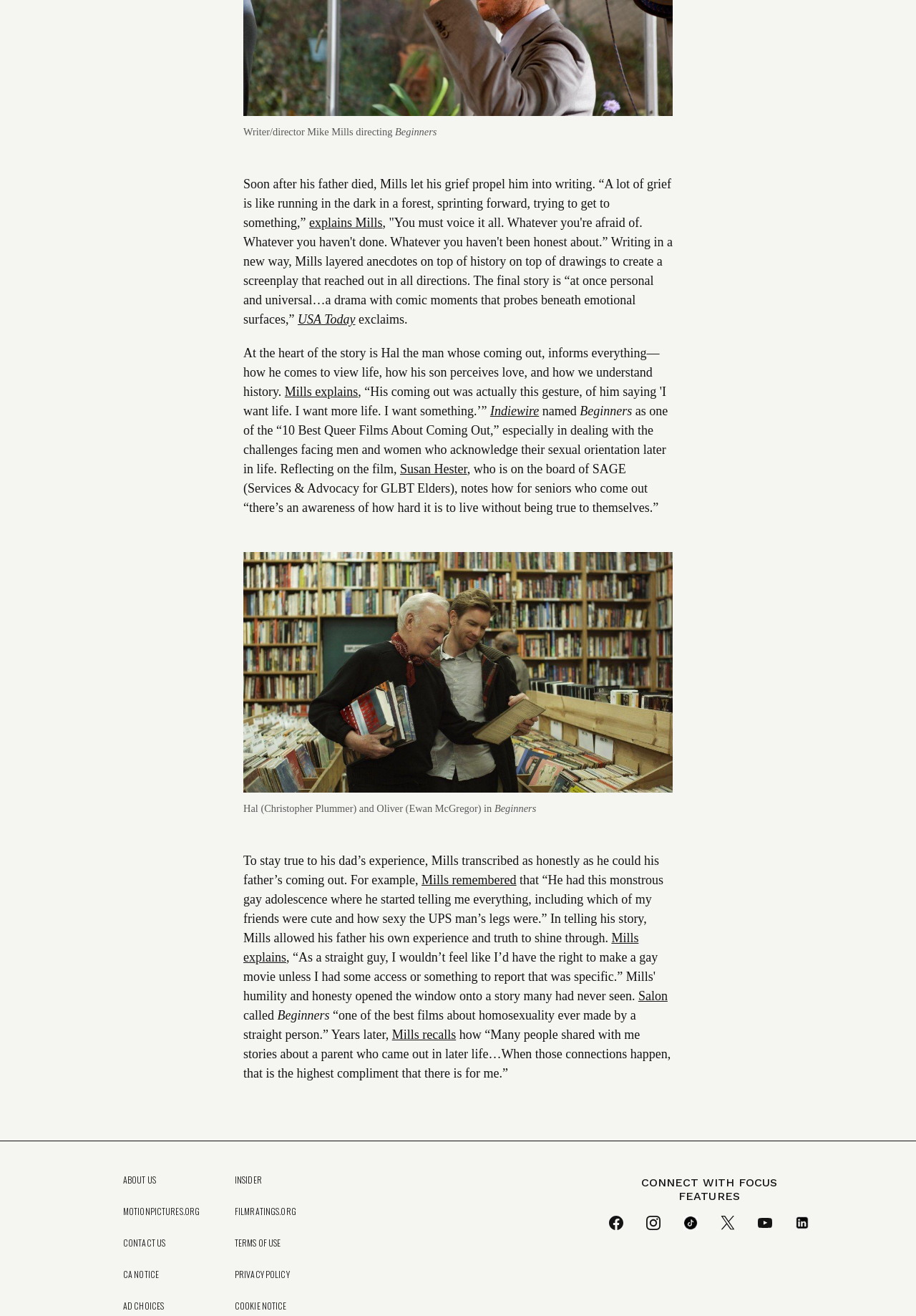What is the name of the actor who plays Hal in the film Beginners?
Based on the image, answer the question with a single word or brief phrase.

Christopher Plummer